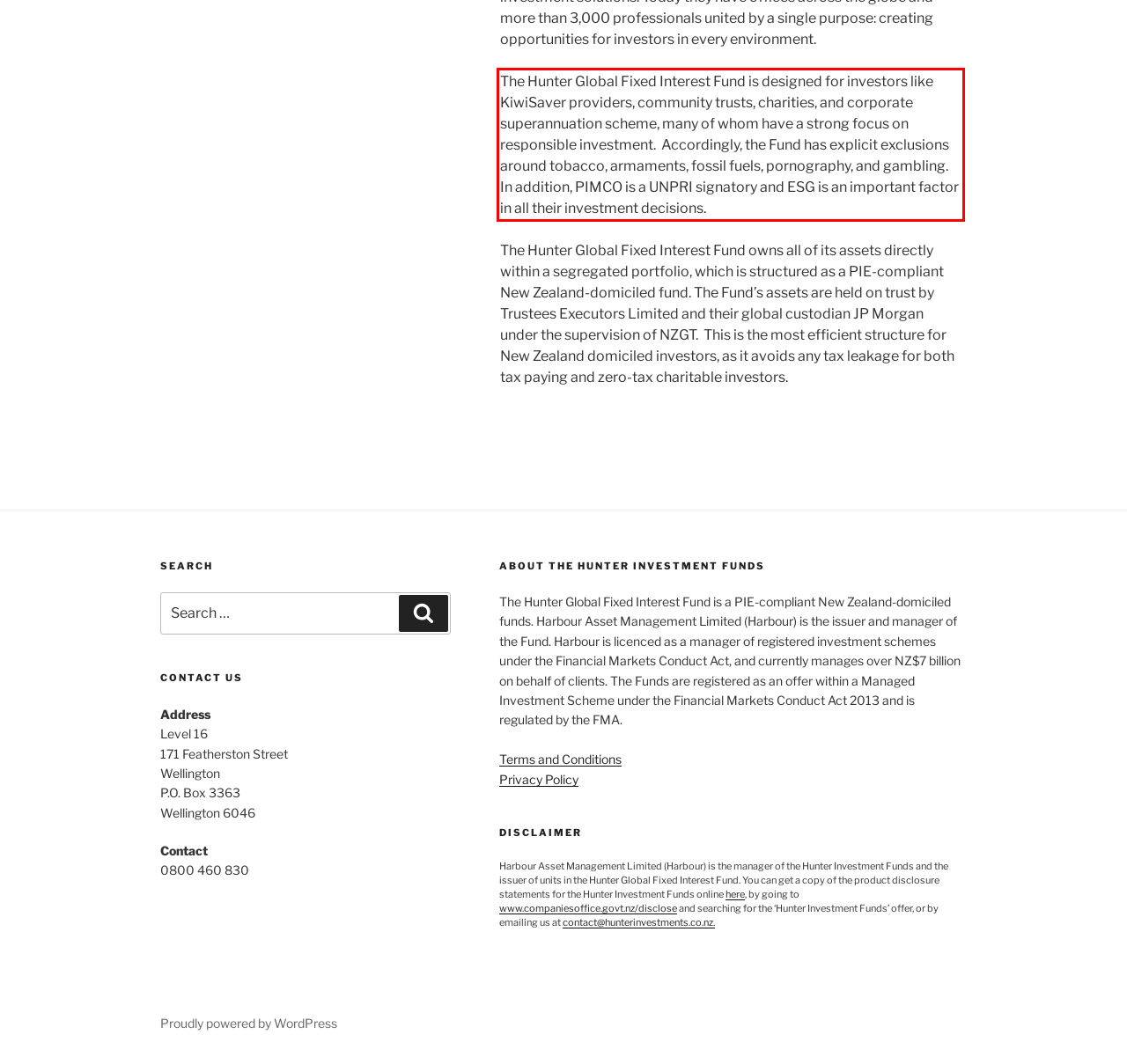Examine the webpage screenshot, find the red bounding box, and extract the text content within this marked area.

The Hunter Global Fixed Interest Fund is designed for investors like KiwiSaver providers, community trusts, charities, and corporate superannuation scheme, many of whom have a strong focus on responsible investment. Accordingly, the Fund has explicit exclusions around tobacco, armaments, fossil fuels, pornography, and gambling. In addition, PIMCO is a UNPRI signatory and ESG is an important factor in all their investment decisions.